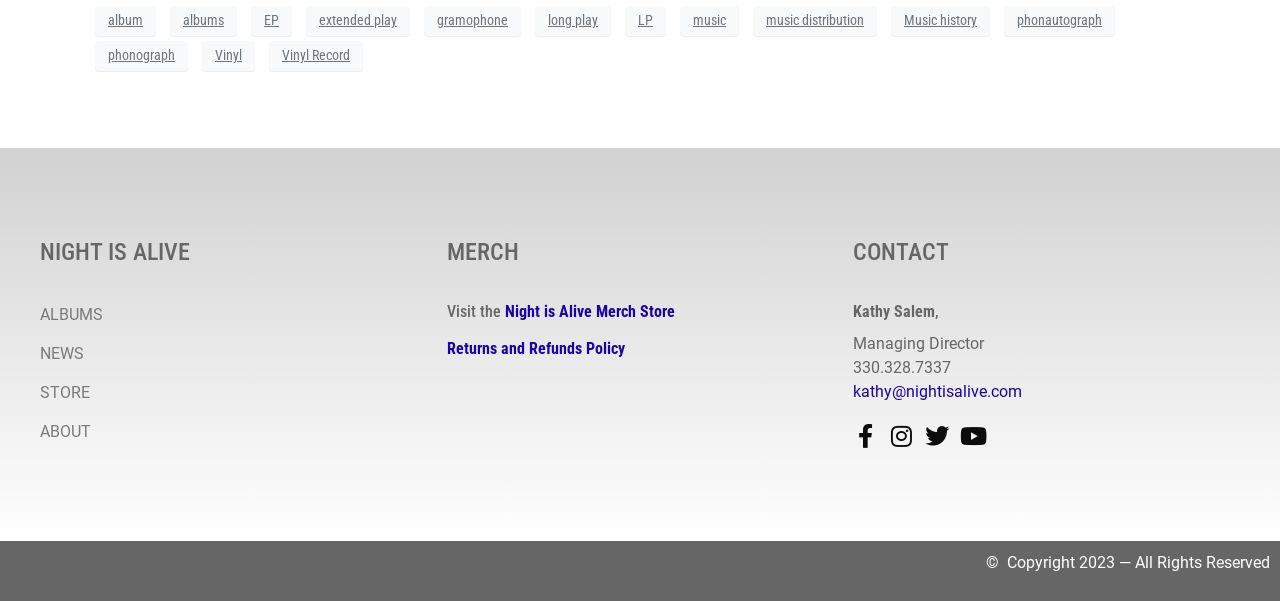Please find the bounding box coordinates of the clickable region needed to complete the following instruction: "visit the Night is Alive Merch Store". The bounding box coordinates must consist of four float numbers between 0 and 1, i.e., [left, top, right, bottom].

[0.394, 0.503, 0.527, 0.535]